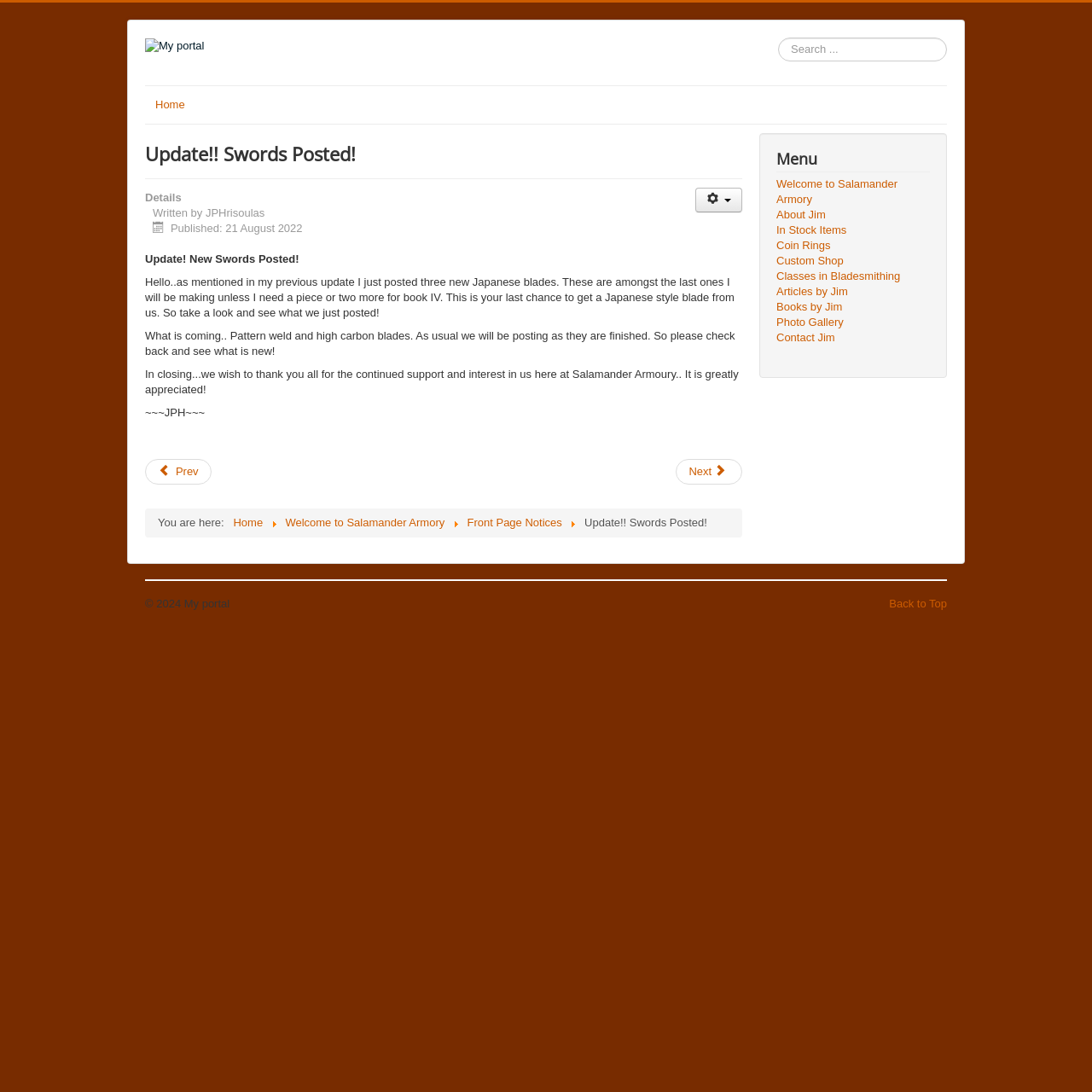What is the name of the author?
Carefully analyze the image and provide a thorough answer to the question.

The author's name is mentioned in the description list detail section, where it says 'Written by JPHrisoulas'.